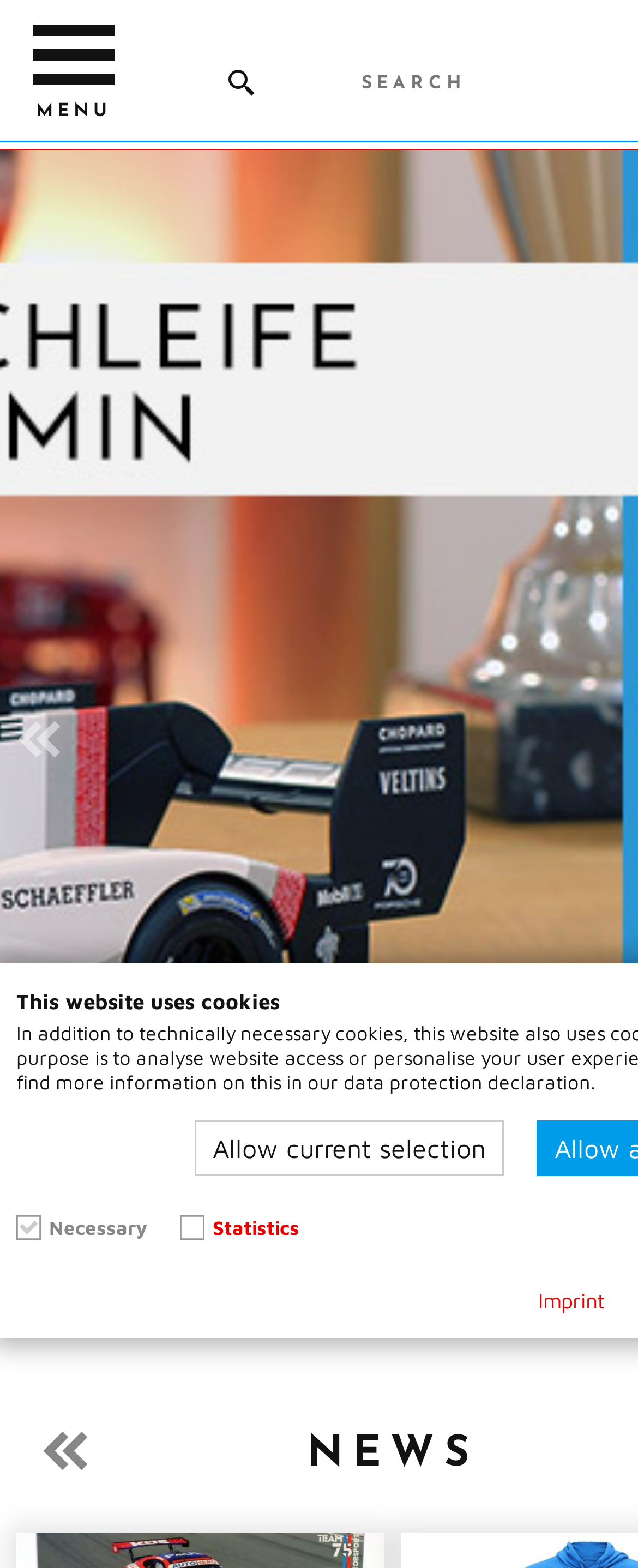Predict the bounding box coordinates of the UI element that matches this description: "Allow current selection". The coordinates should be in the format [left, top, right, bottom] with each value between 0 and 1.

[0.305, 0.715, 0.79, 0.75]